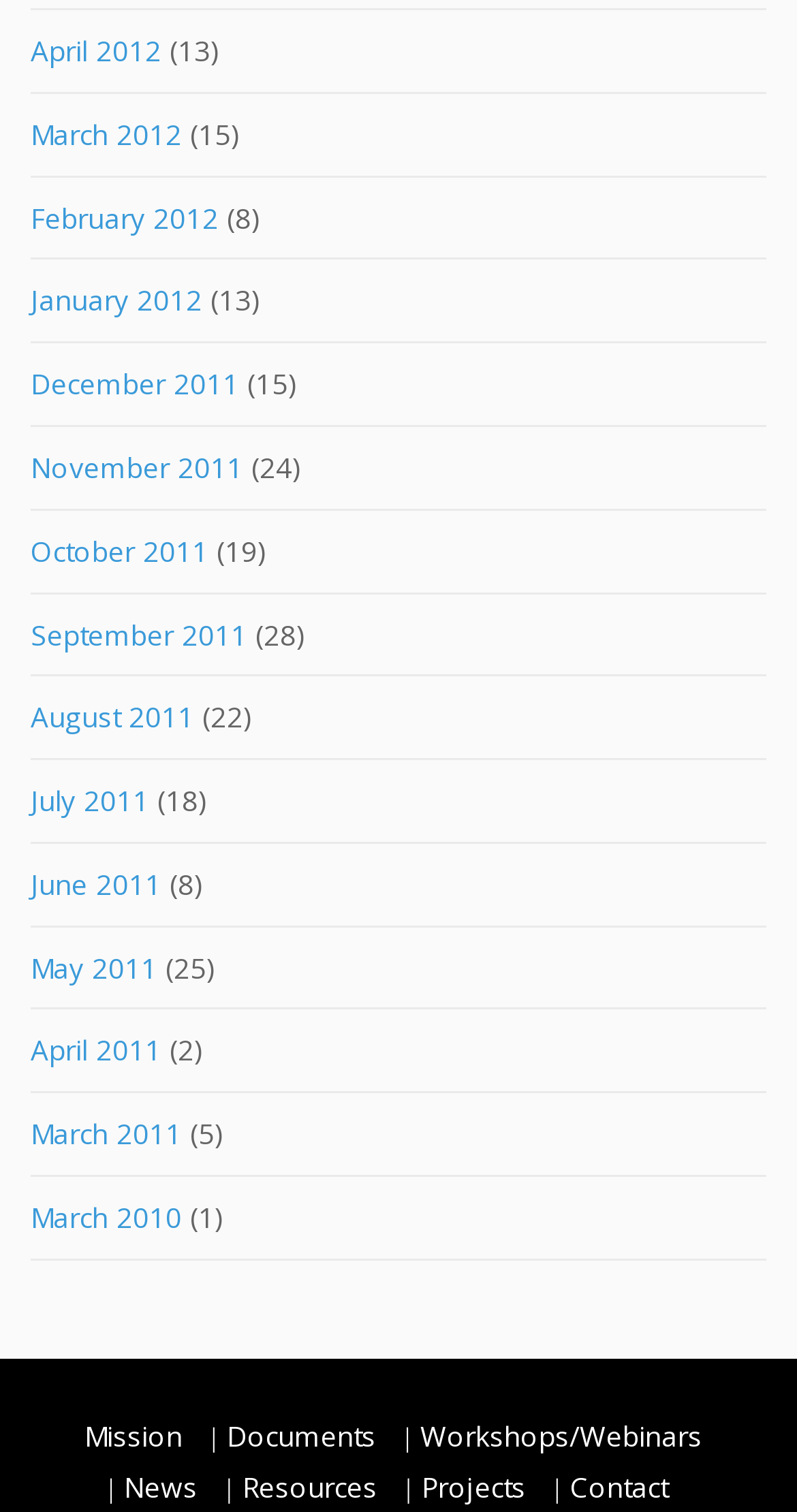Please identify the bounding box coordinates of the region to click in order to complete the task: "Contact us". The coordinates must be four float numbers between 0 and 1, specified as [left, top, right, bottom].

[0.715, 0.97, 0.838, 0.995]